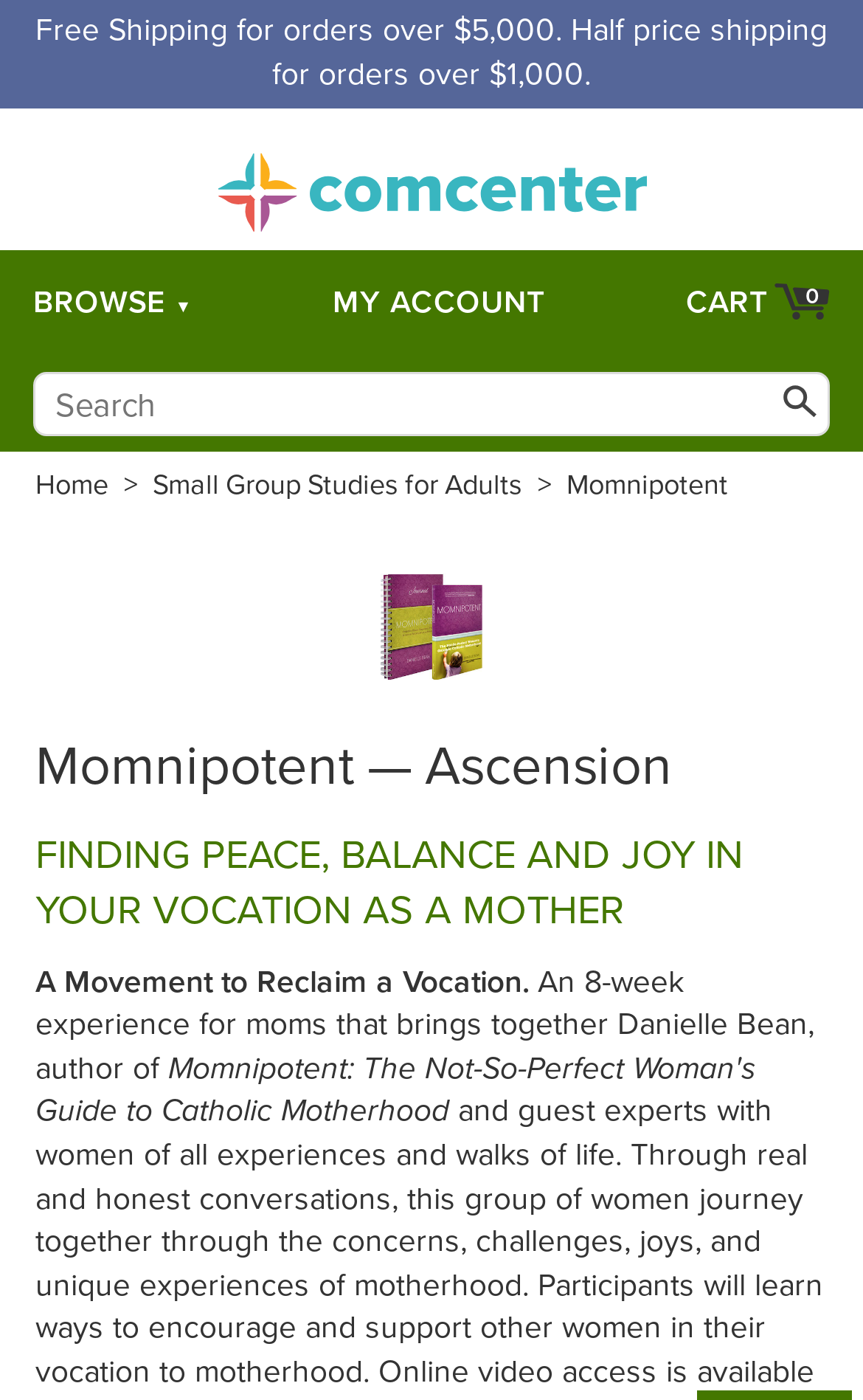What is the name of the author associated with Momnipotent?
Look at the image and provide a short answer using one word or a phrase.

Danielle Bean